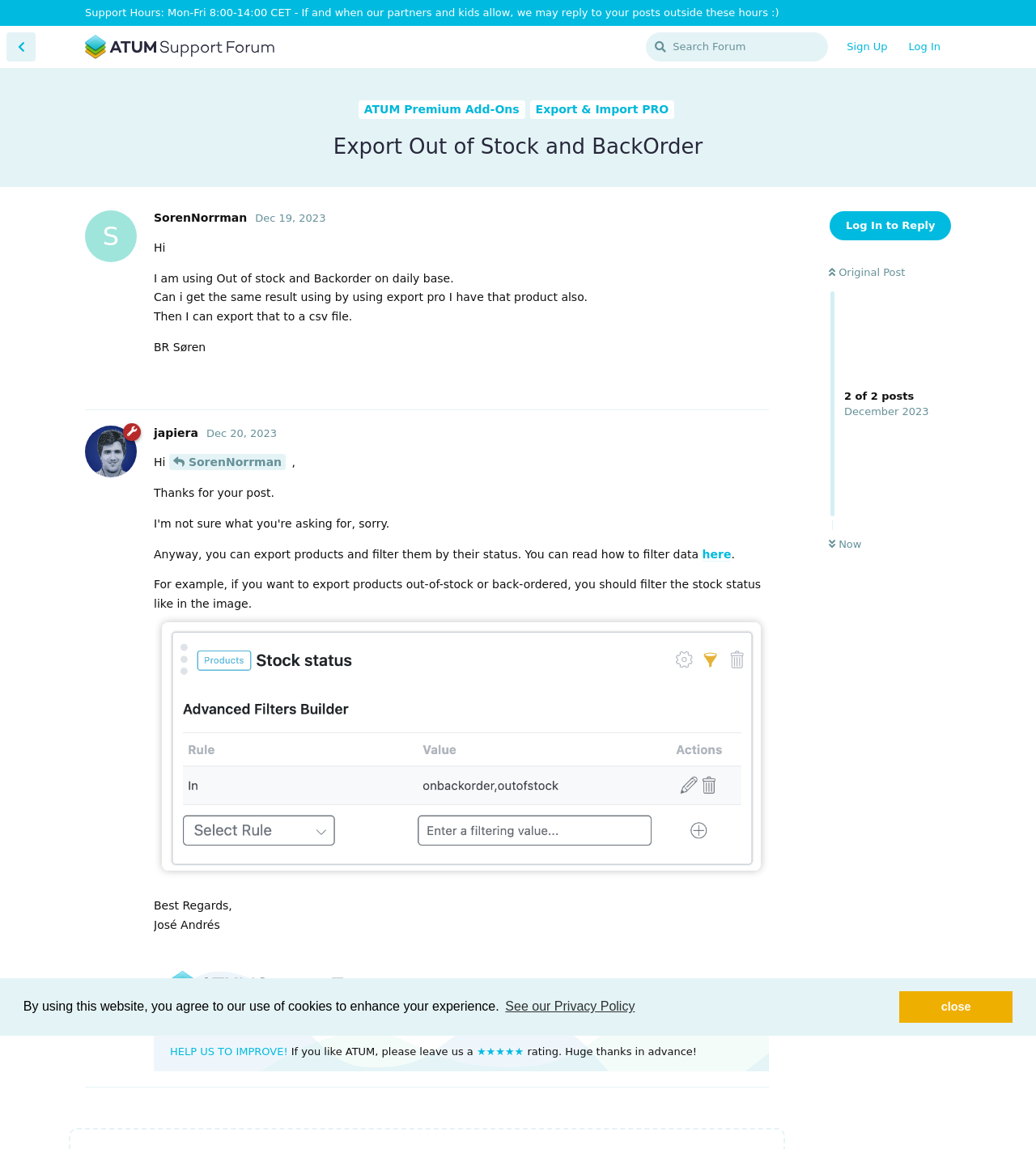Locate the bounding box coordinates of the element you need to click to accomplish the task described by this instruction: "View the discussion list".

[0.006, 0.028, 0.034, 0.053]